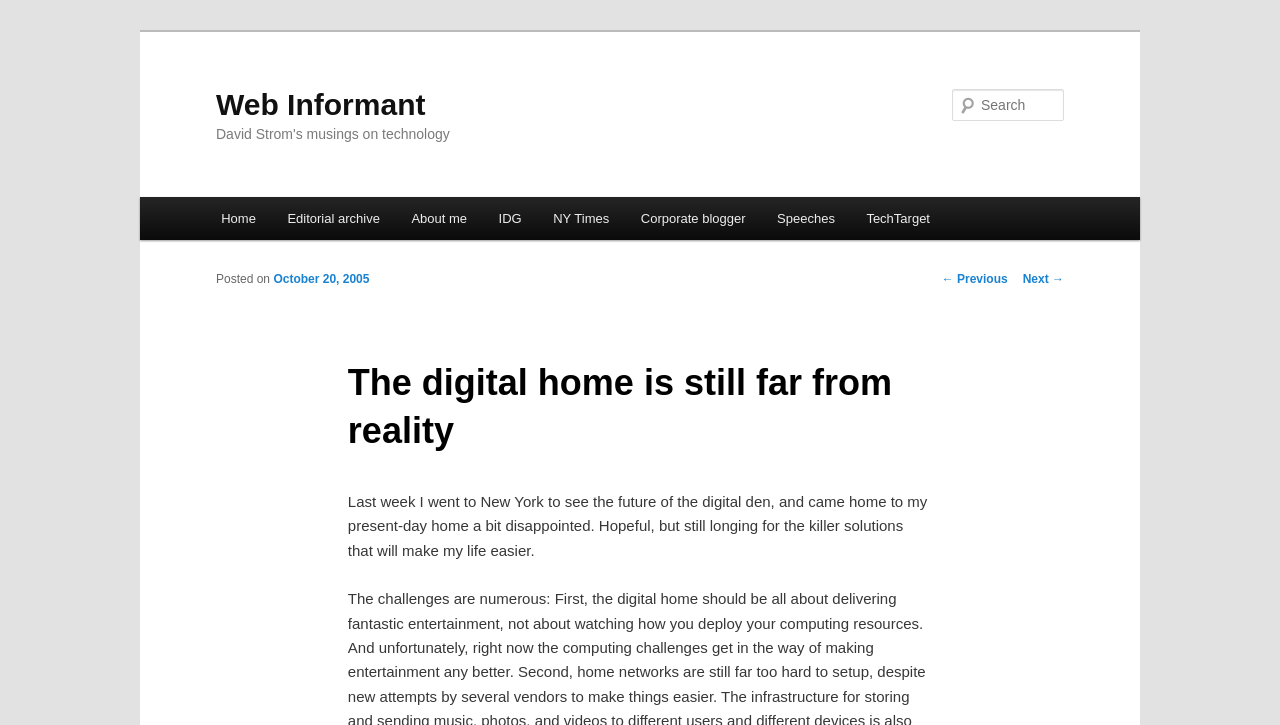What is the name of the website?
Based on the content of the image, thoroughly explain and answer the question.

I determined the name of the website by looking at the heading element with the text 'Web Informant' which is a prominent element on the page.